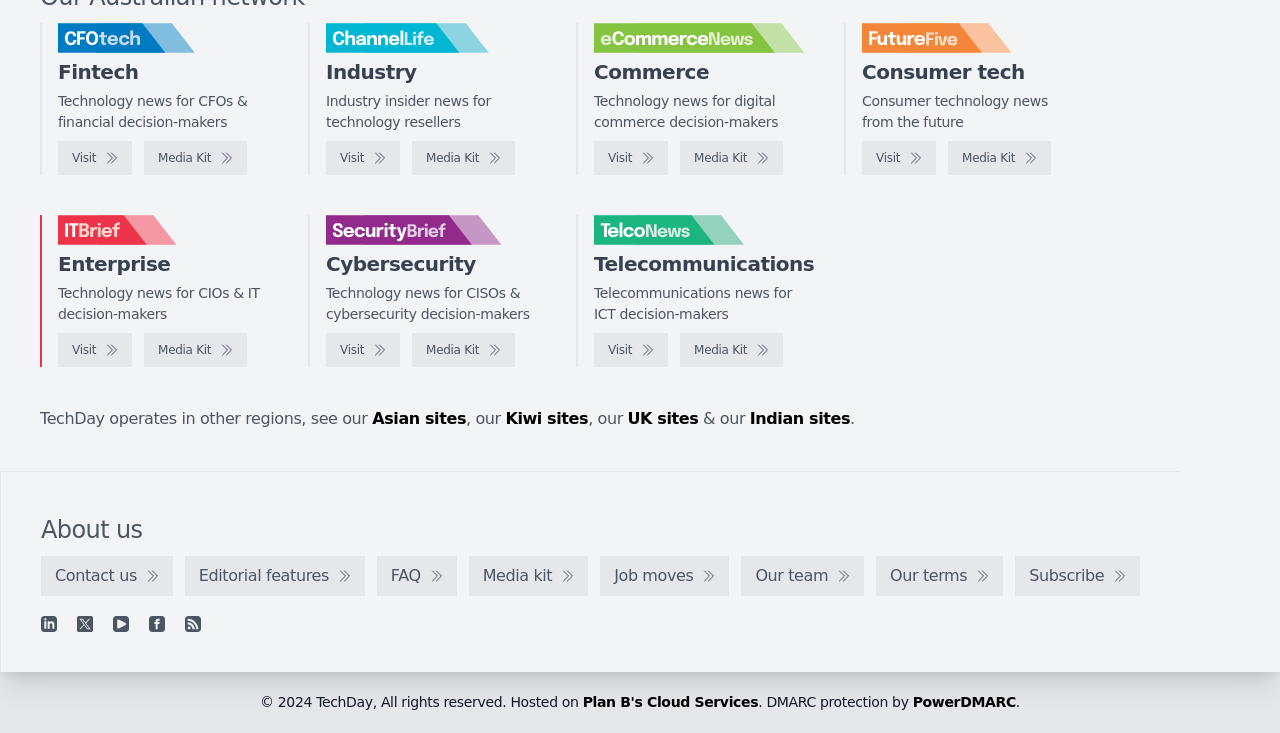Please specify the bounding box coordinates of the clickable region to carry out the following instruction: "Contact us". The coordinates should be four float numbers between 0 and 1, in the format [left, top, right, bottom].

[0.032, 0.759, 0.135, 0.813]